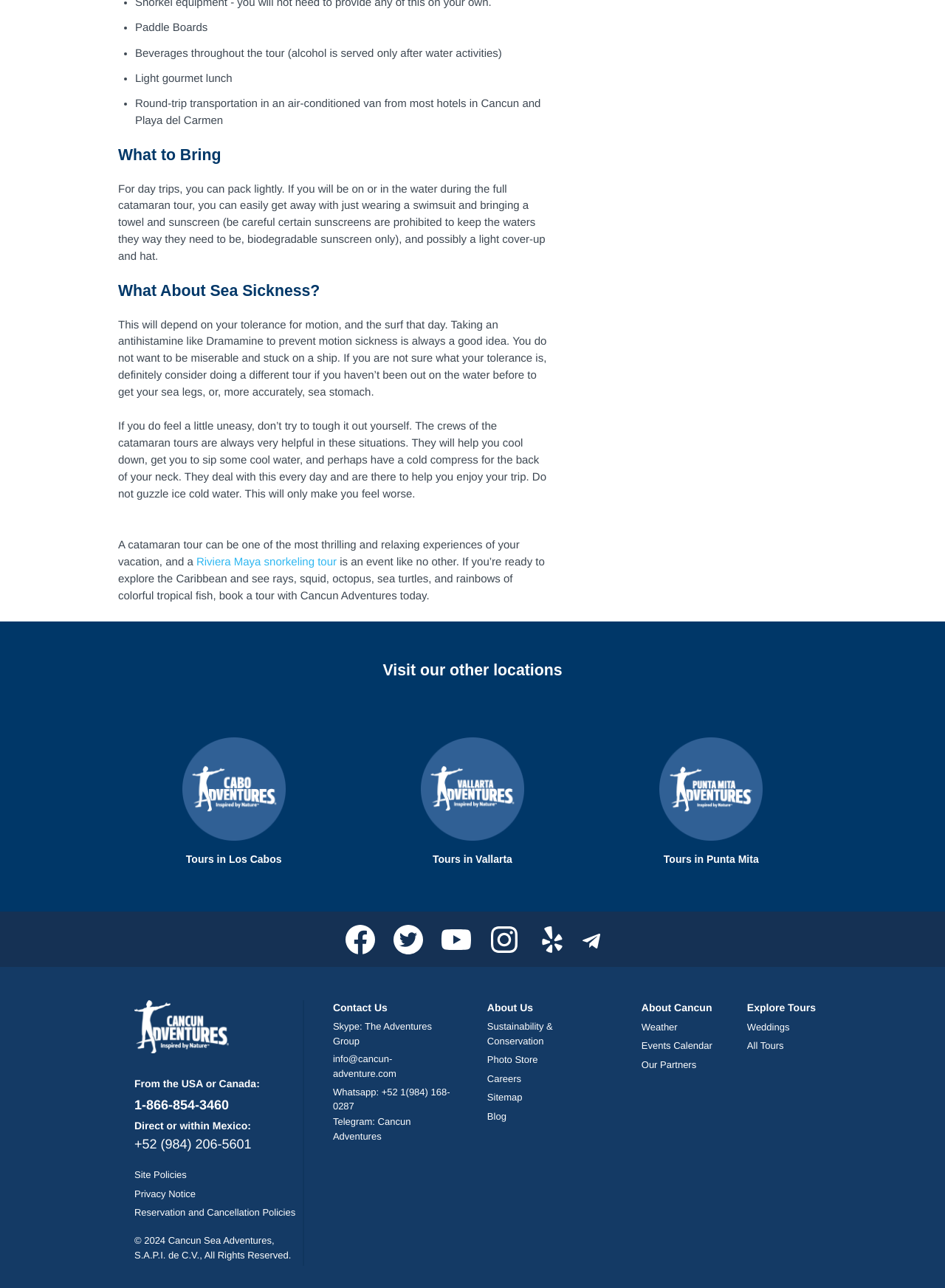Please identify the bounding box coordinates for the region that you need to click to follow this instruction: "Click on 'Riviera Maya snorkeling tour'".

[0.208, 0.431, 0.356, 0.441]